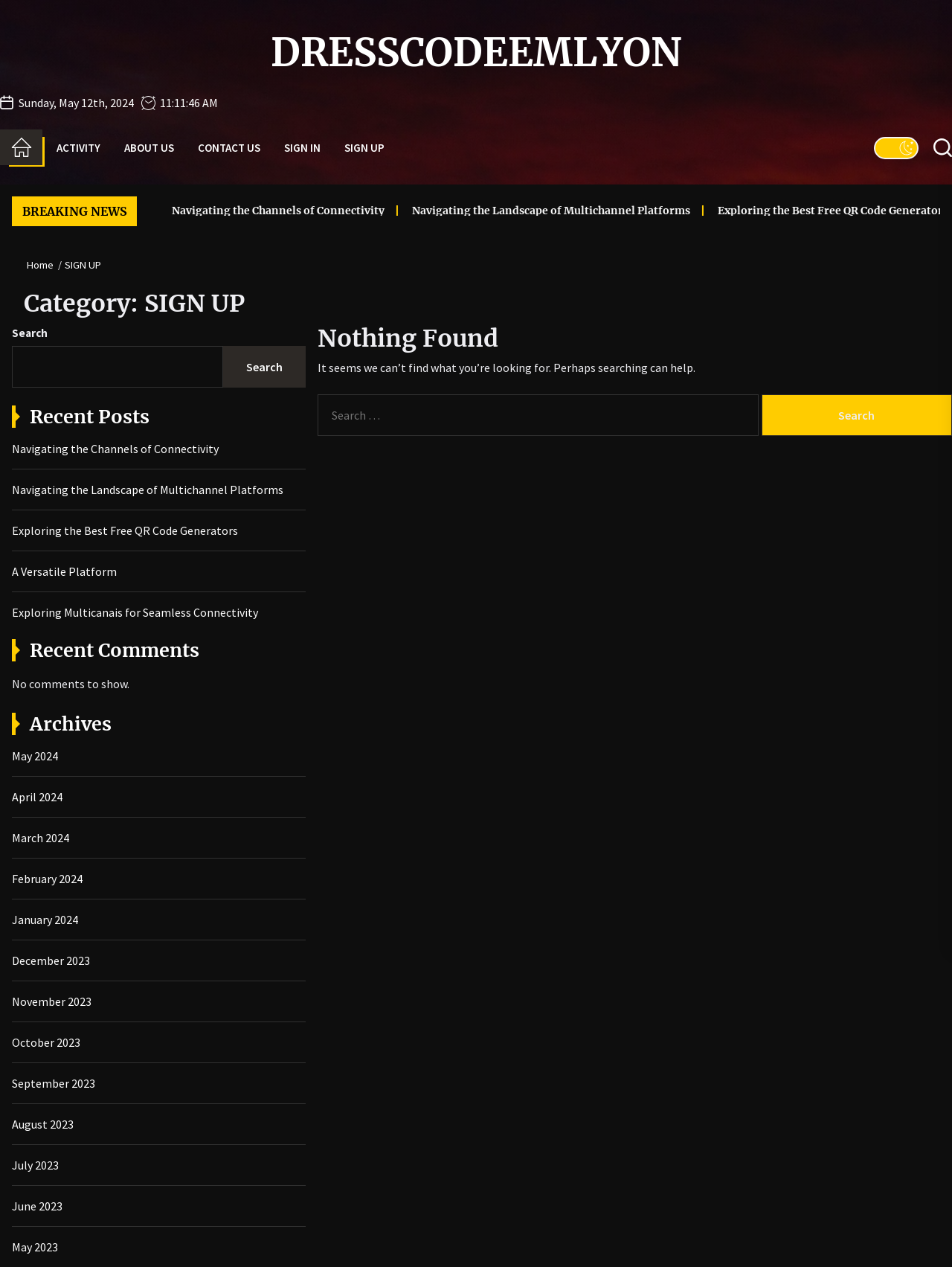What is the purpose of the search bar?
Based on the image, respond with a single word or phrase.

To search for content